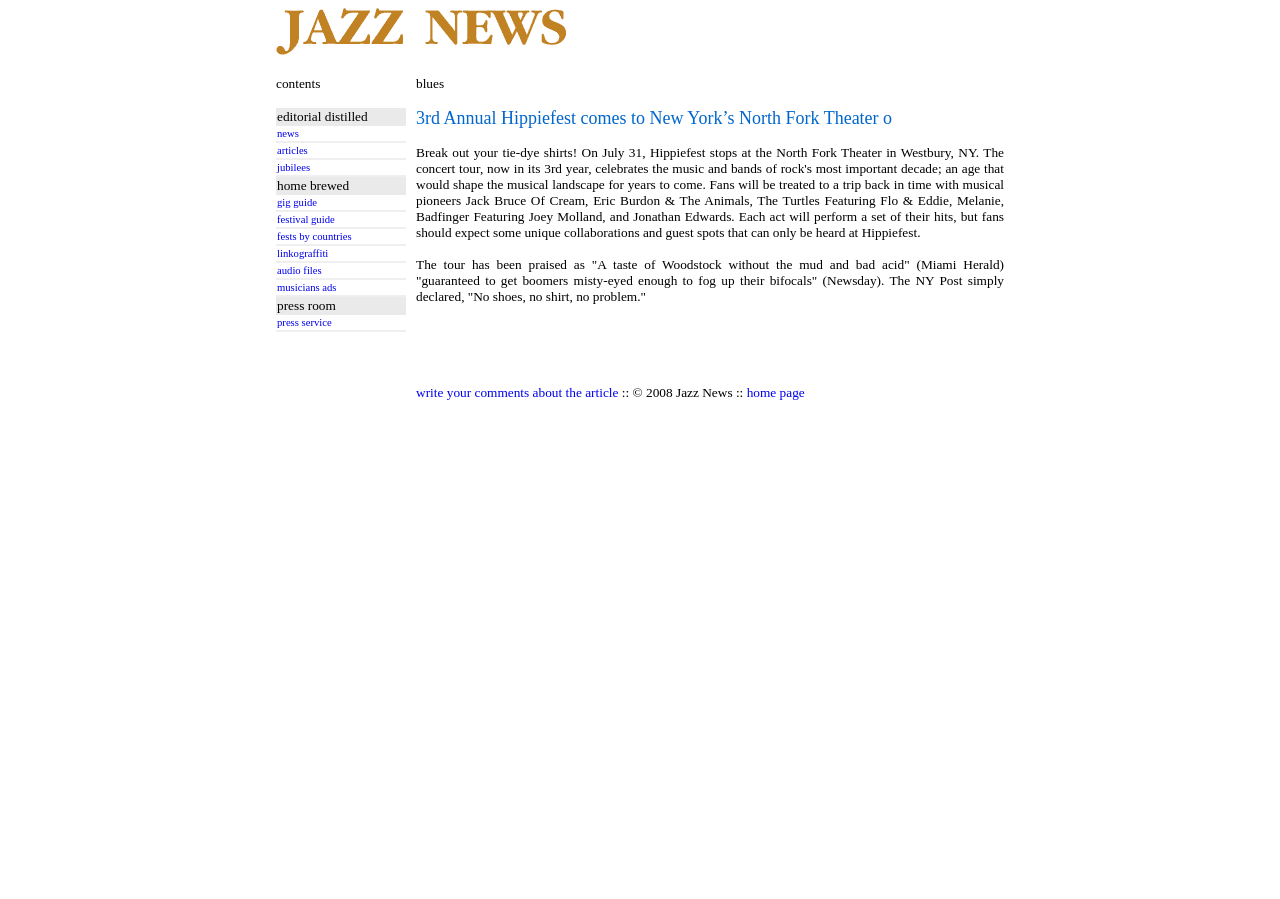What is the date of the Hippiefest concert?
Examine the image and give a concise answer in one word or a short phrase.

July 31